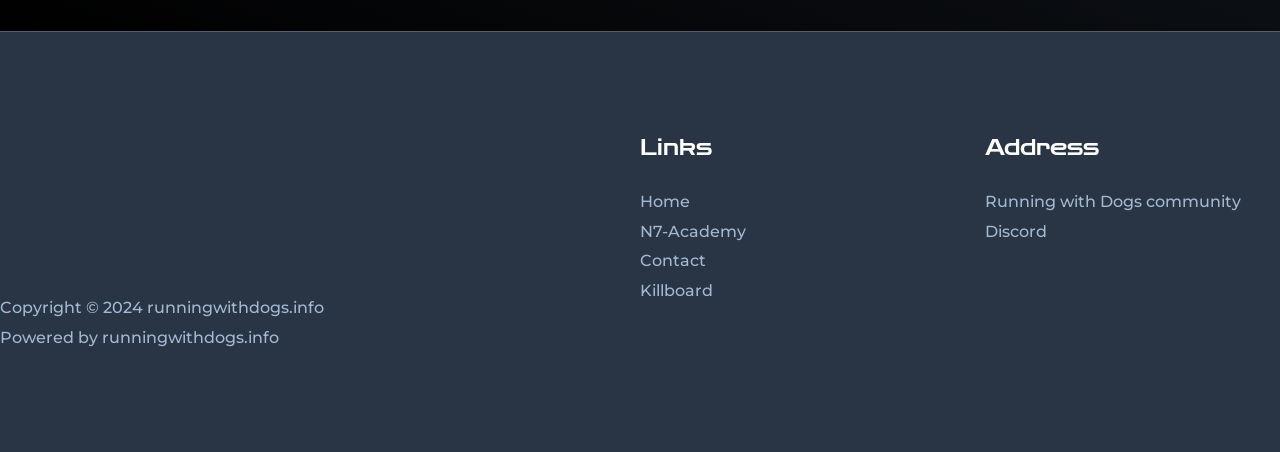What is the last link in the 'Links' section?
Please answer the question with a detailed response using the information from the screenshot.

I navigated to the 'Links' section, which is a navigation element with the heading 'Links', and found the last link element with the text 'Killboard'.